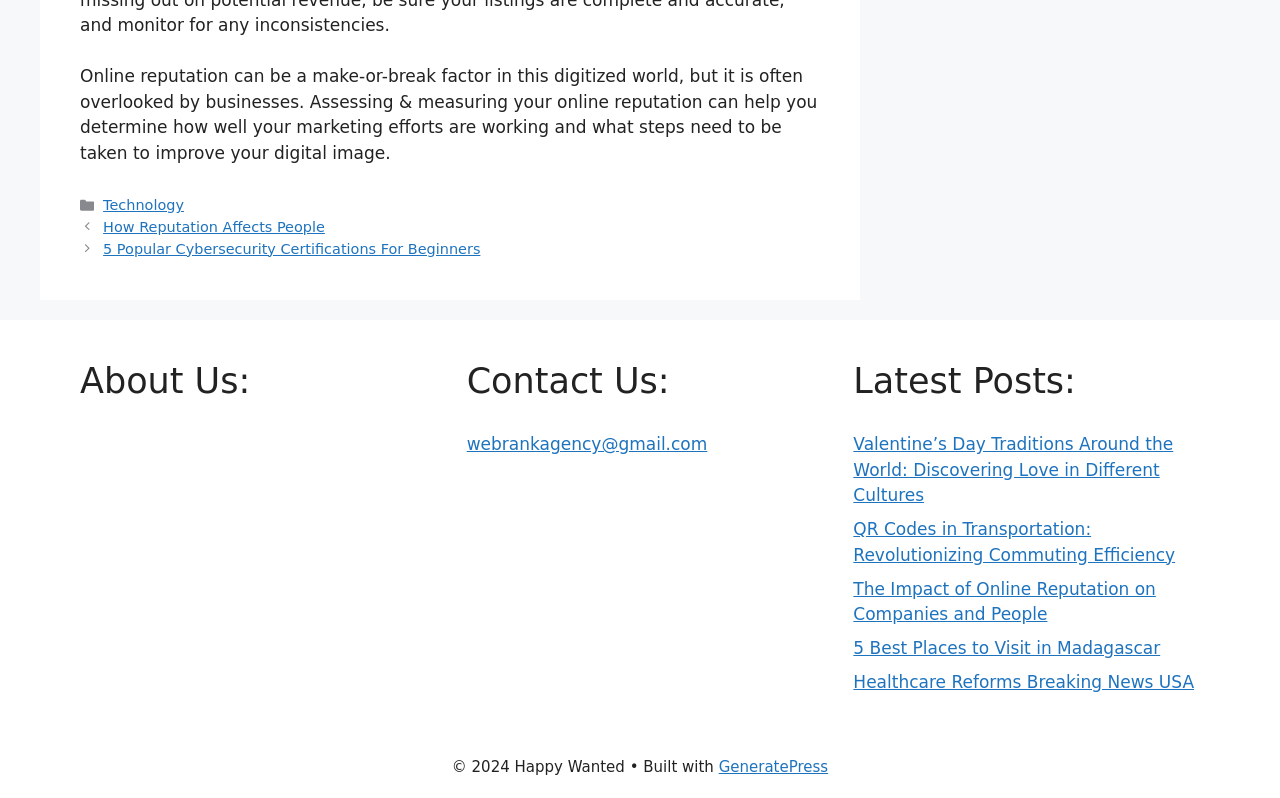Answer the following query concisely with a single word or phrase:
What is the latest post listed on this webpage?

Healthcare Reforms Breaking News USA